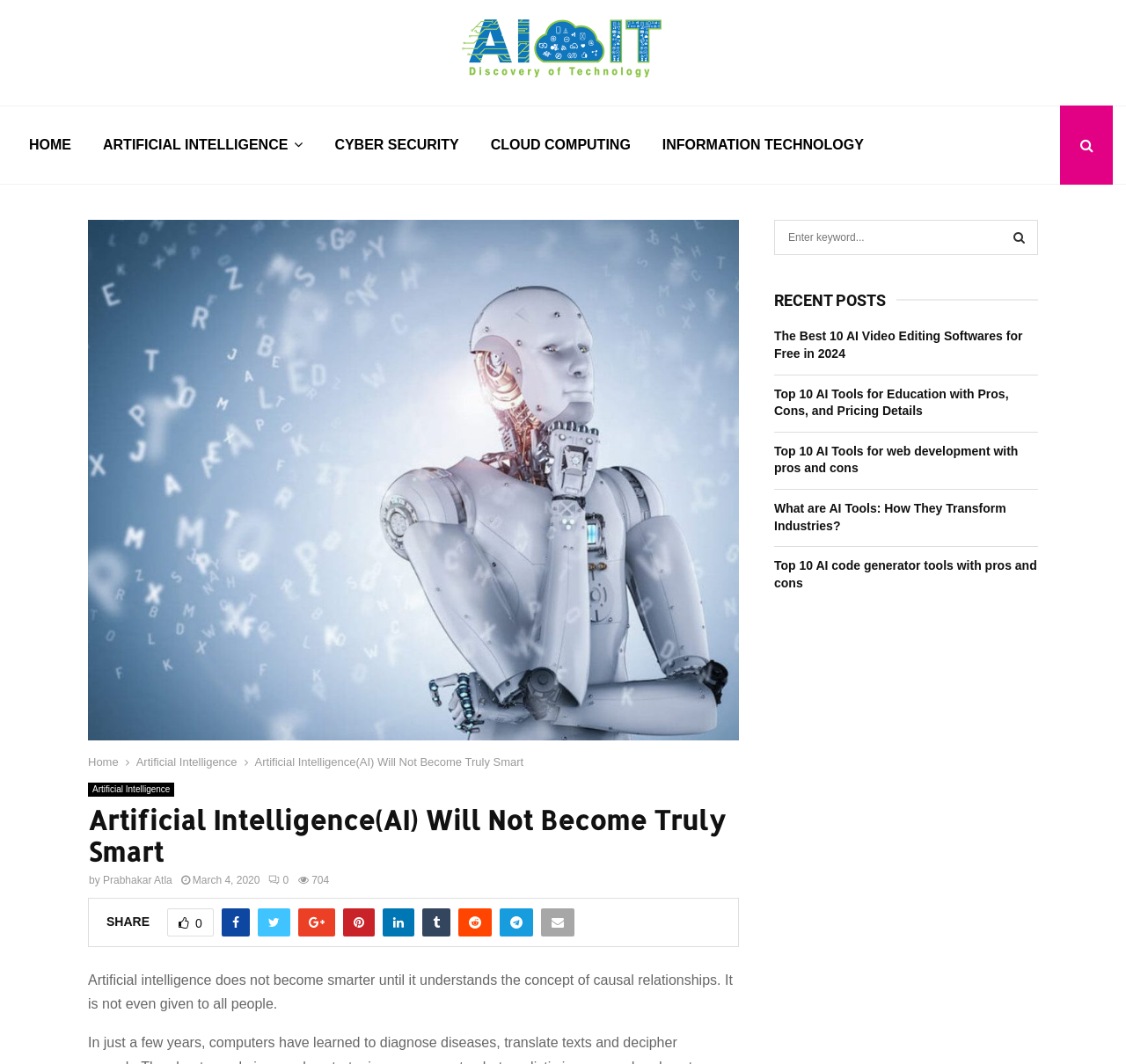Describe the webpage in detail, including text, images, and layout.

This webpage is about artificial intelligence, with a focus on the concept of causal relationships. At the top, there is a heading that reads "Discover Technology behind AI, Cloud Computing and Cyber Security" accompanied by a link and an image. Below this, there are five links to different sections of the website, including "HOME", "ARTIFICIAL INTELLIGENCE", "CYBER SECURITY", "CLOUD COMPUTING", and "INFORMATION TECHNOLOGY". 

To the right of these links, there is a small icon and another link. Below this, there is a large image with a heading that reads "Artificial Intelligence(AI) Will Not Become Truly Smart". This heading is also a link. 

Underneath the image, there are three links to "Home", "Artificial Intelligence", and the same "Artificial Intelligence(AI) Will Not Become Truly Smart" heading. Below this, there is a header with the same title, followed by the author's name, "Prabhakar Atla", and the date "March 4, 2020". 

There are also several social media links and a "SHARE" button. The main content of the webpage is a paragraph of text that discusses the concept of causal relationships in artificial intelligence. 

To the right of the main content, there is a search box with a button and a heading that reads "RECENT POSTS". Below this, there are five links to recent articles about AI, including "The Best 10 AI Video Editing Softwares for Free in 2024" and "What are AI Tools: How They Transform Industries?".